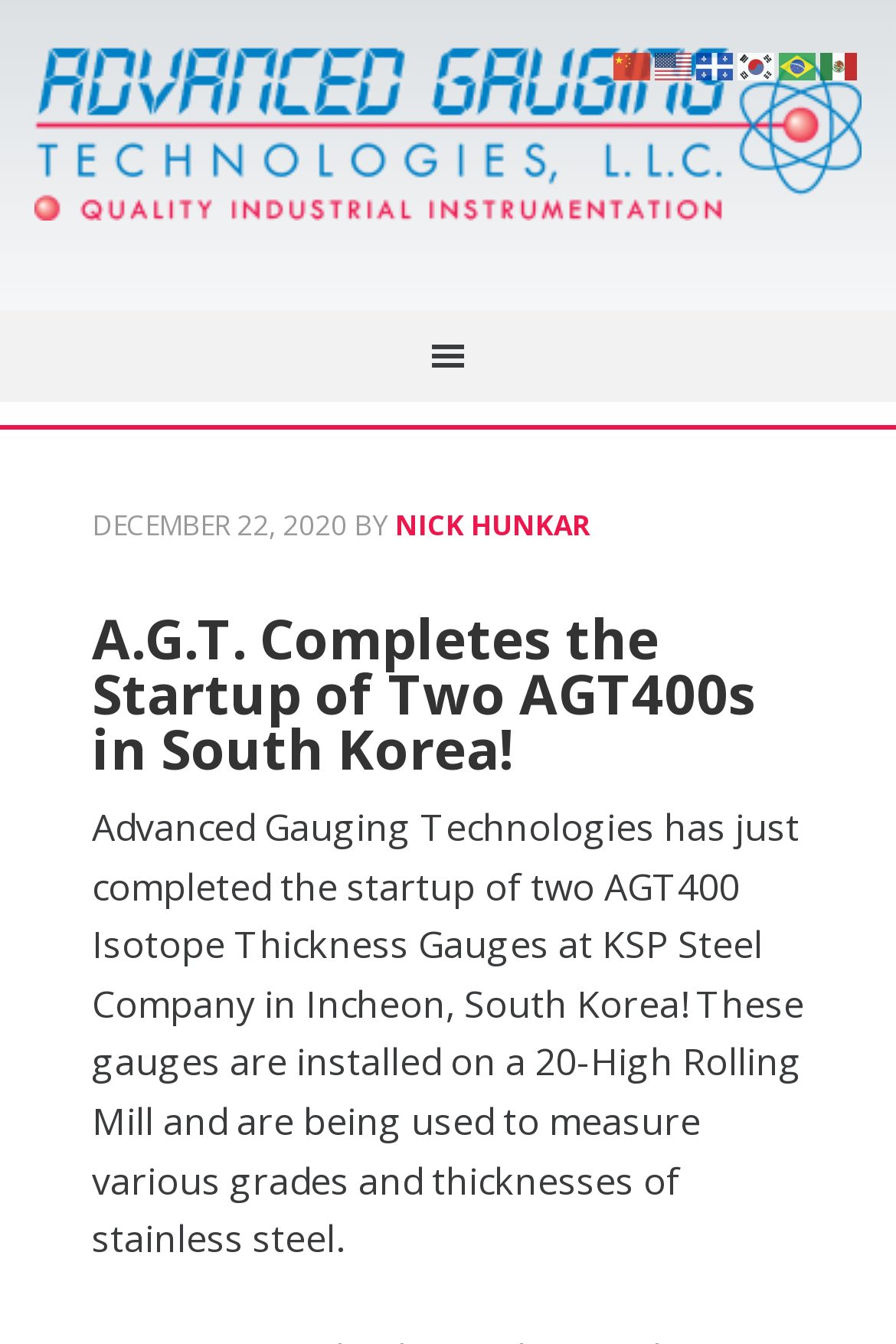Highlight the bounding box coordinates of the element you need to click to perform the following instruction: "View the post by Nick Hunkar."

[0.441, 0.376, 0.659, 0.405]